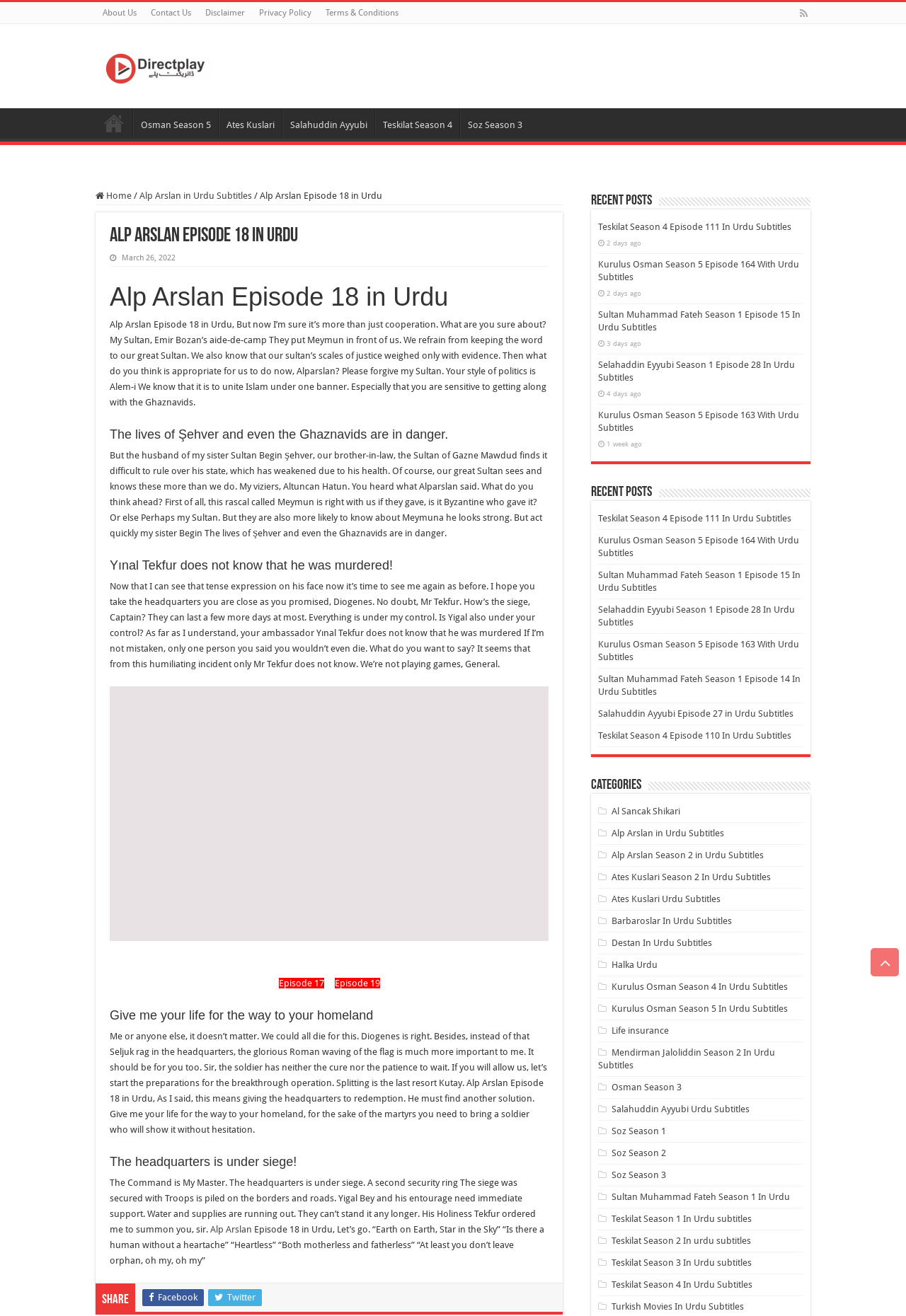Locate the bounding box coordinates of the element I should click to achieve the following instruction: "Read the 'Recent Posts' section".

[0.652, 0.147, 0.72, 0.158]